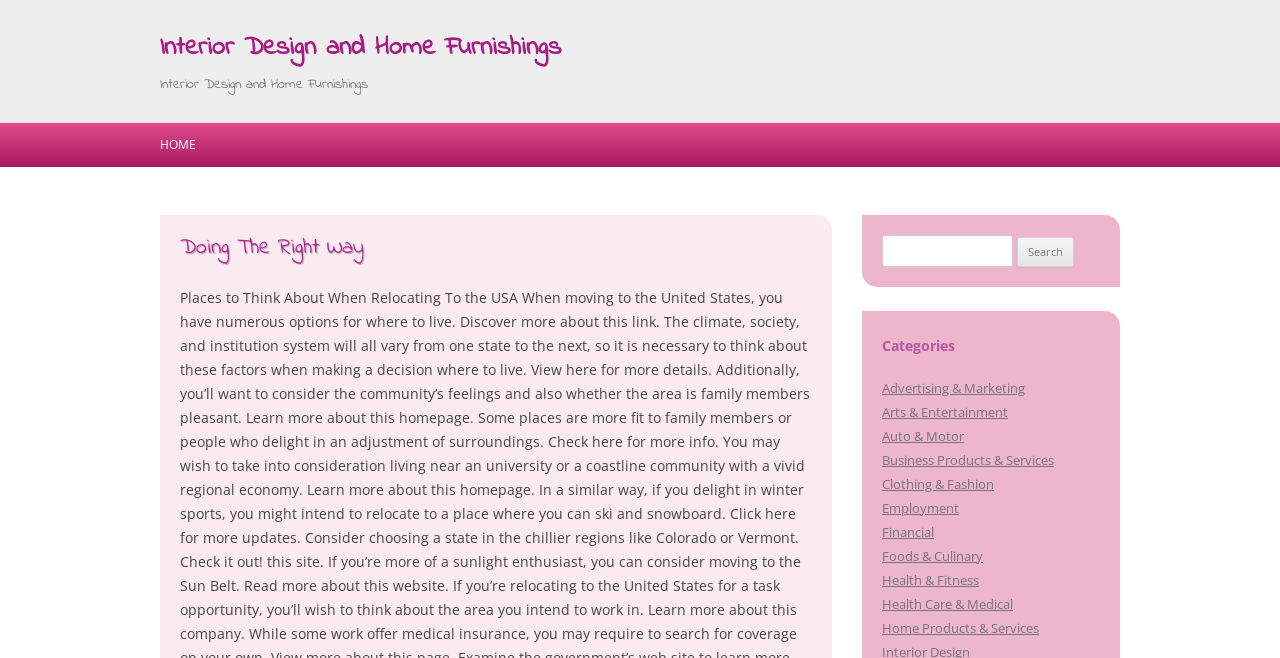What is the name of the website?
Using the image as a reference, answer with just one word or a short phrase.

Doing The Right Way